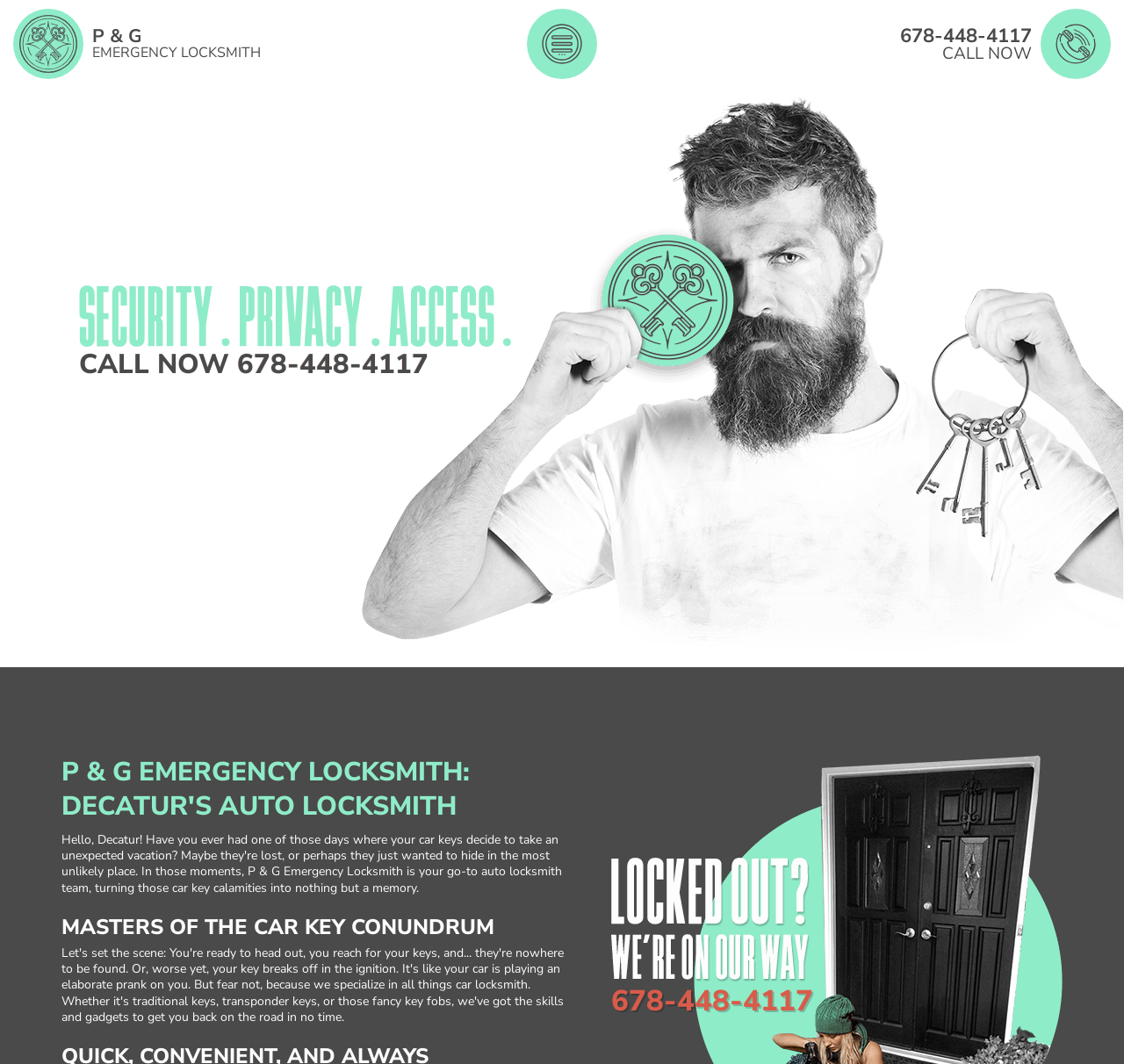What is the city where the locksmith company operates?
Carefully analyze the image and provide a detailed answer to the question.

I found the link with the text 'decaturlocksmiths.com' and inferred that the company operates in Decatur. The website domain name suggests that the company is based in Decatur.